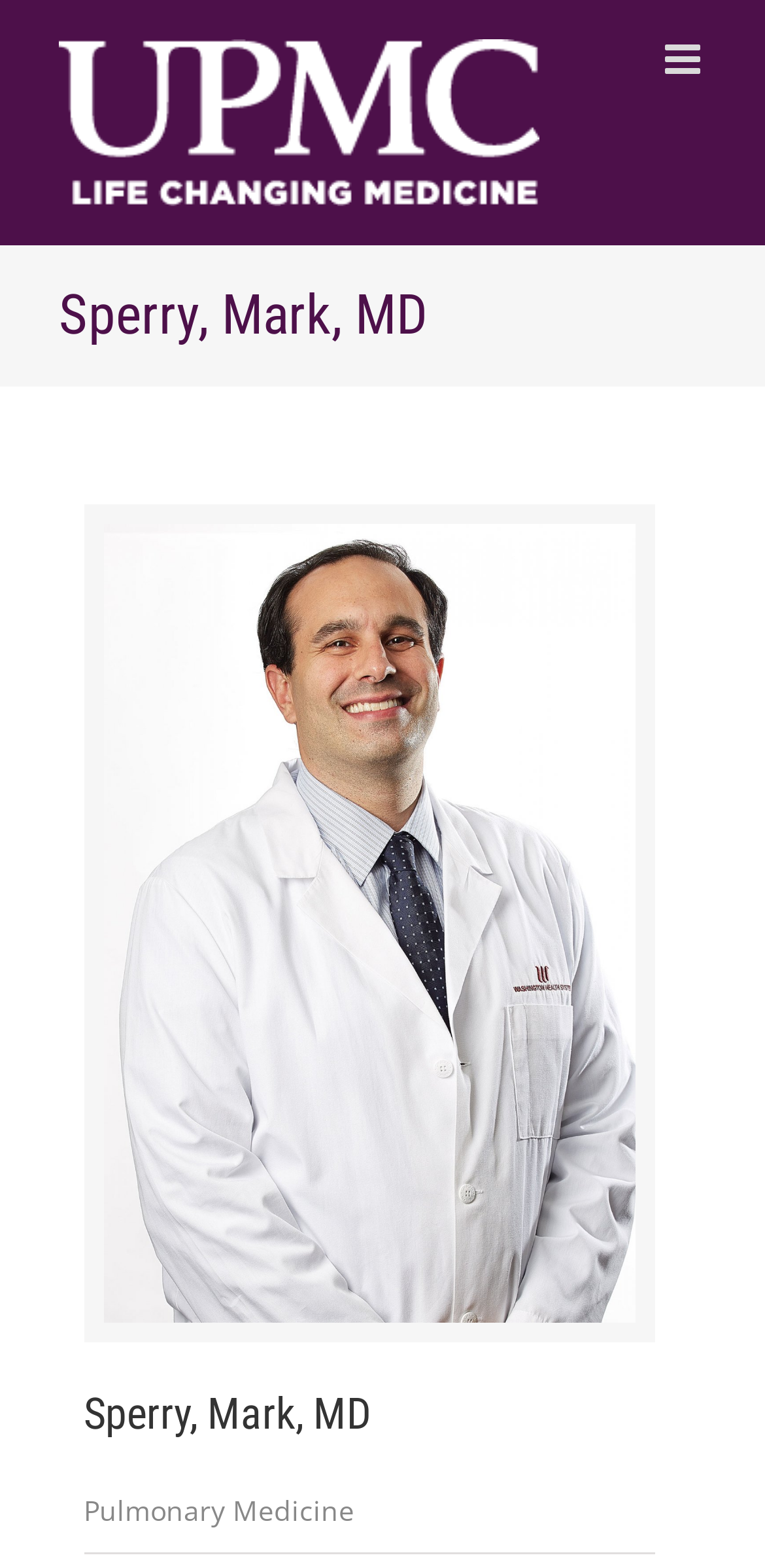What is the specialty of Dr. Mark Sperry?
Please look at the screenshot and answer in one word or a short phrase.

Pulmonary Medicine